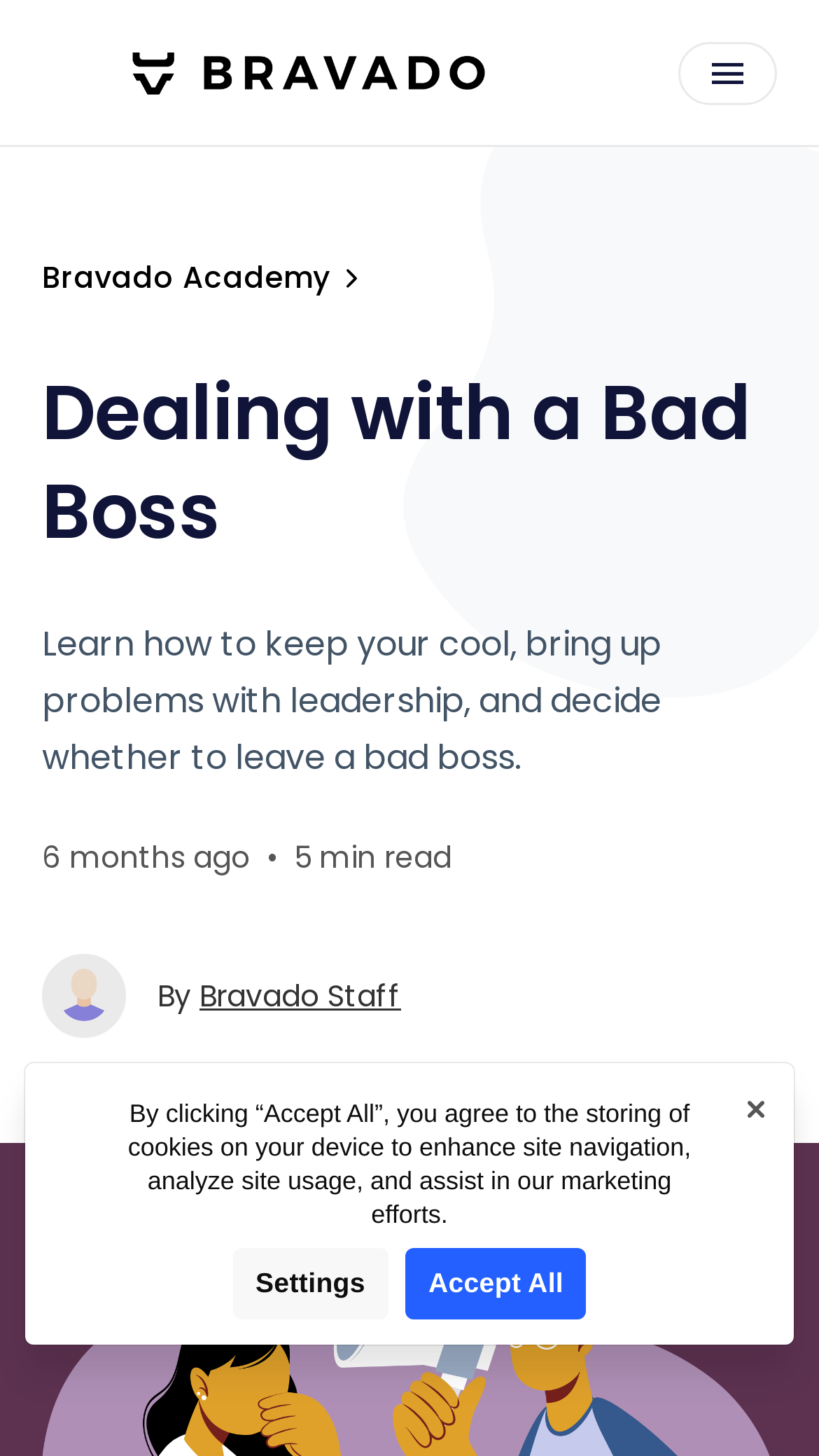Bounding box coordinates must be specified in the format (top-left x, top-left y, bottom-right x, bottom-right y). All values should be floating point numbers between 0 and 1. What are the bounding box coordinates of the UI element described as: aria-label="Close"

[0.882, 0.739, 0.964, 0.786]